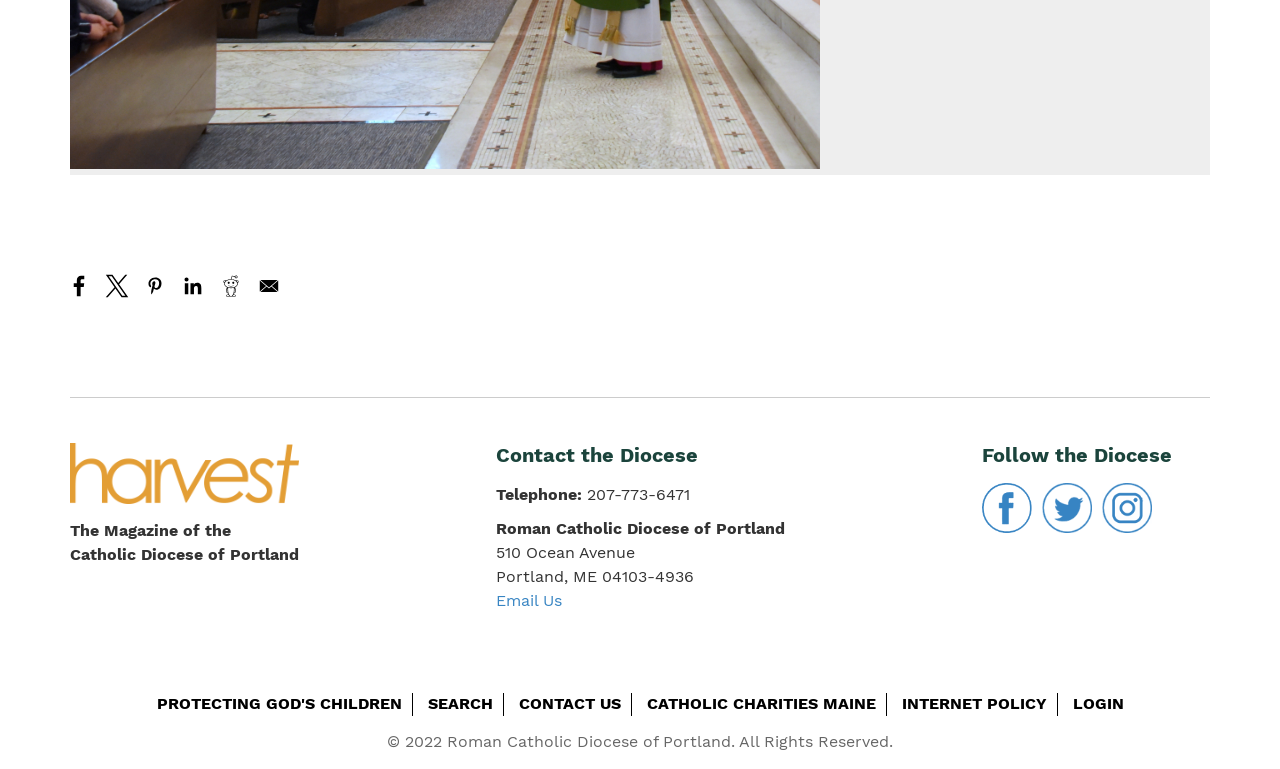Please specify the bounding box coordinates of the area that should be clicked to accomplish the following instruction: "Search the website". The coordinates should consist of four float numbers between 0 and 1, i.e., [left, top, right, bottom].

[0.334, 0.903, 0.385, 0.928]